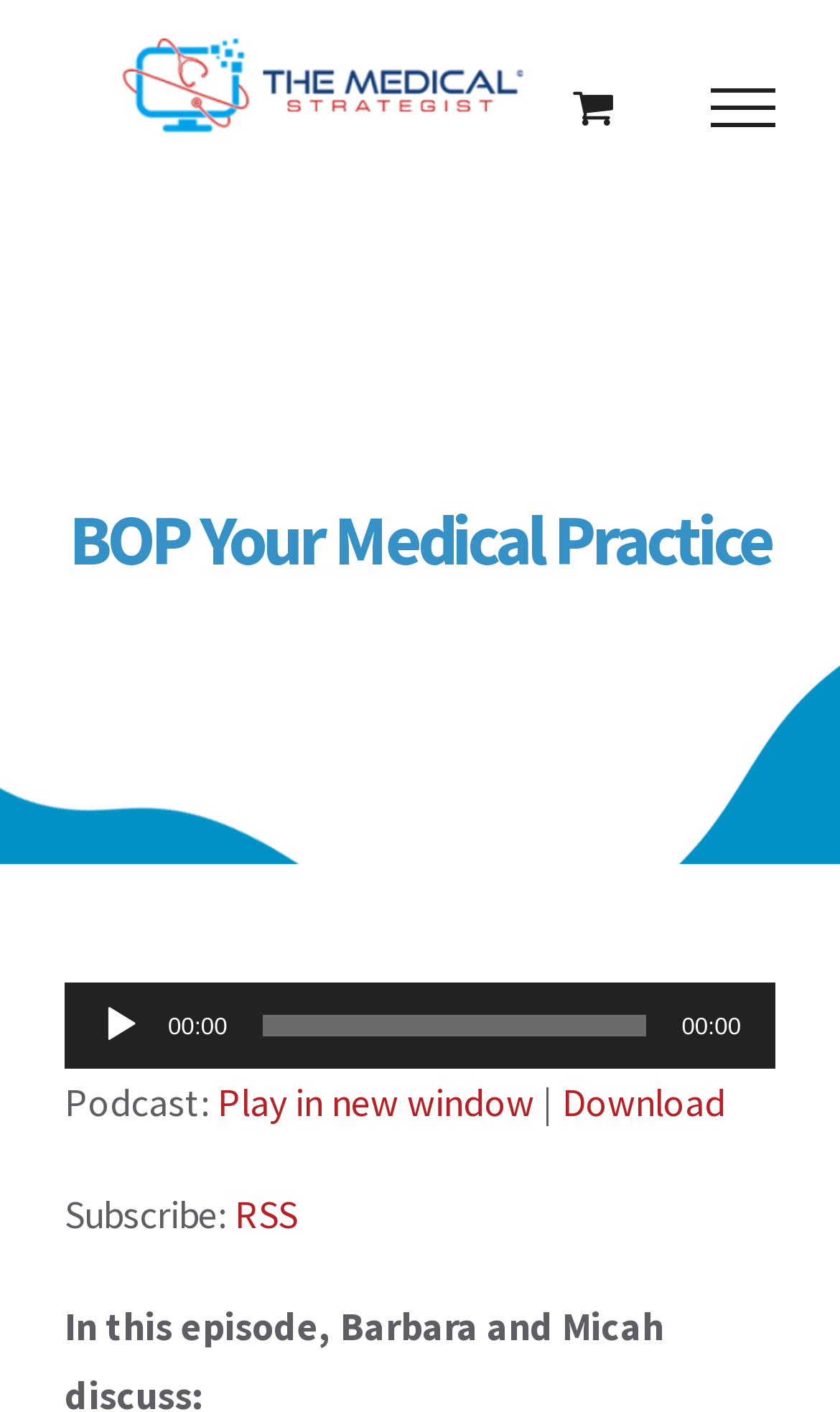What is the text above the audio player?
Please answer the question with as much detail as possible using the screenshot.

I looked at the top section of the webpage and found a heading with the text 'BOP Your Medical Practice', which is above the audio player section.